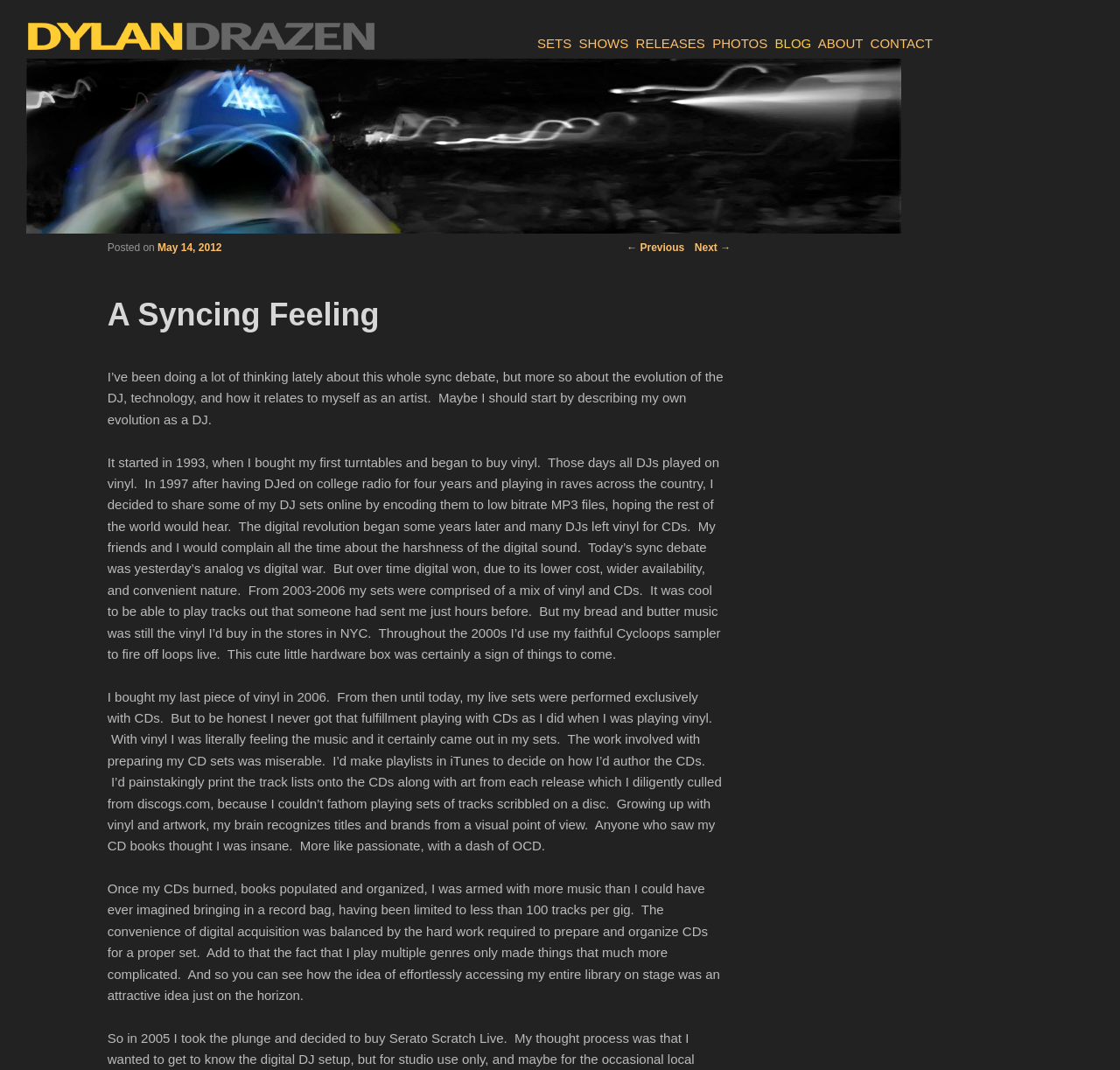Find the bounding box coordinates of the area that needs to be clicked in order to achieve the following instruction: "Read the 'A Syncing Feeling' blog post". The coordinates should be specified as four float numbers between 0 and 1, i.e., [left, top, right, bottom].

[0.096, 0.266, 0.647, 0.323]